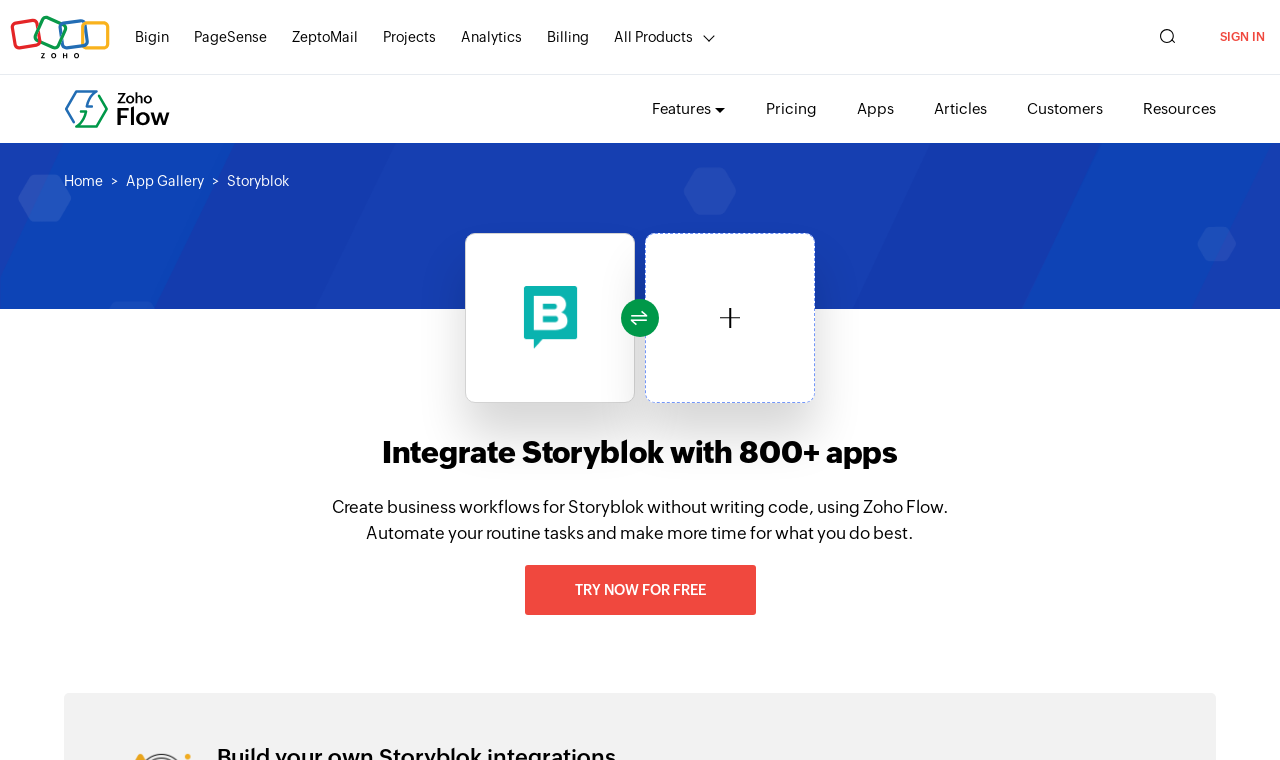Construct a thorough caption encompassing all aspects of the webpage.

The webpage is about Storyblok integrations with various apps using Zoho Flow. At the top left, there is a Zoho Flow logo, accompanied by a link to Zoho.com. Below the logo, there are several links to different Zoho products, including Bigin, PageSense, ZeptoMail, Projects, Analytics, and Billing. 

To the right of these links, there is a static text "All Products". On the top right corner, there is a "SIGN IN" link. 

Below the top section, there are several links to different features, including Features, Pricing, Apps, Articles, Customers, and Resources. 

The main content of the page is focused on integrating Storyblok with over 800 apps using Zoho Flow. There is a heading "Integrate Storyblok with 800+ apps" followed by a descriptive text that explains how Zoho Flow can automate routine tasks for Storyblok without requiring code. 

Below the descriptive text, there is a call-to-action link "TRY NOW FOR FREE". On the left side of the main content, there is an image with a static text "Click to choose app" above it.